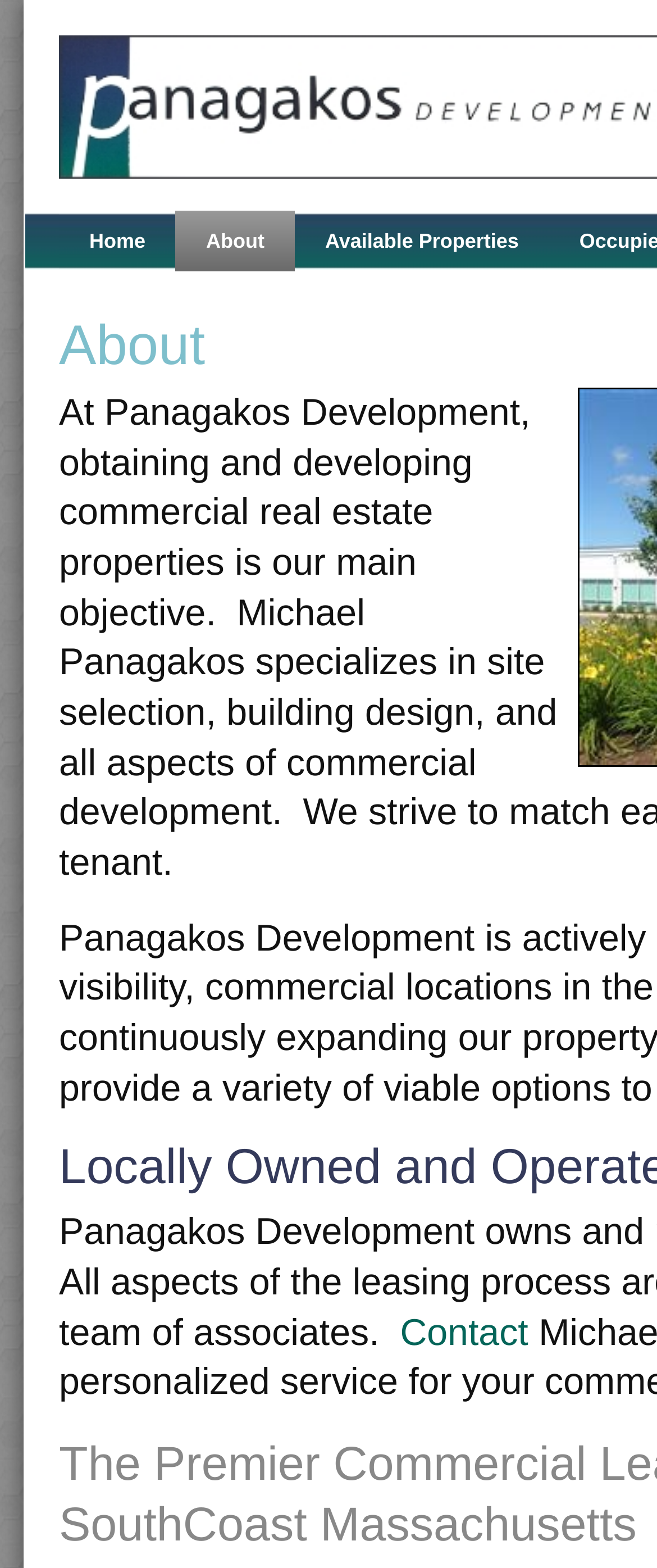Determine the bounding box for the UI element as described: "About". The coordinates should be represented as four float numbers between 0 and 1, formatted as [left, top, right, bottom].

[0.268, 0.134, 0.449, 0.173]